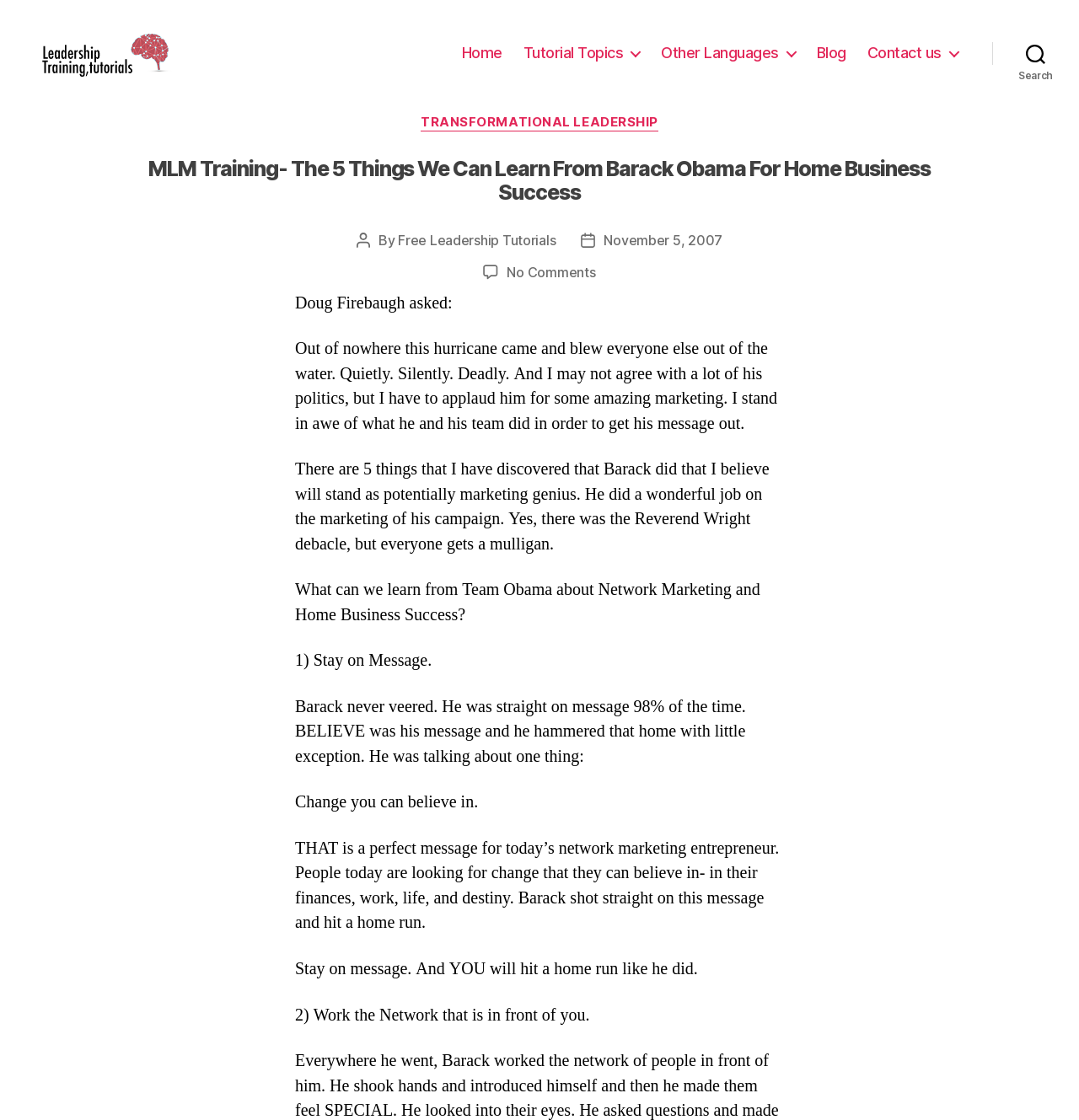Find the main header of the webpage and produce its text content.

MLM Training- The 5 Things We Can Learn From Barack Obama For Home Business Success